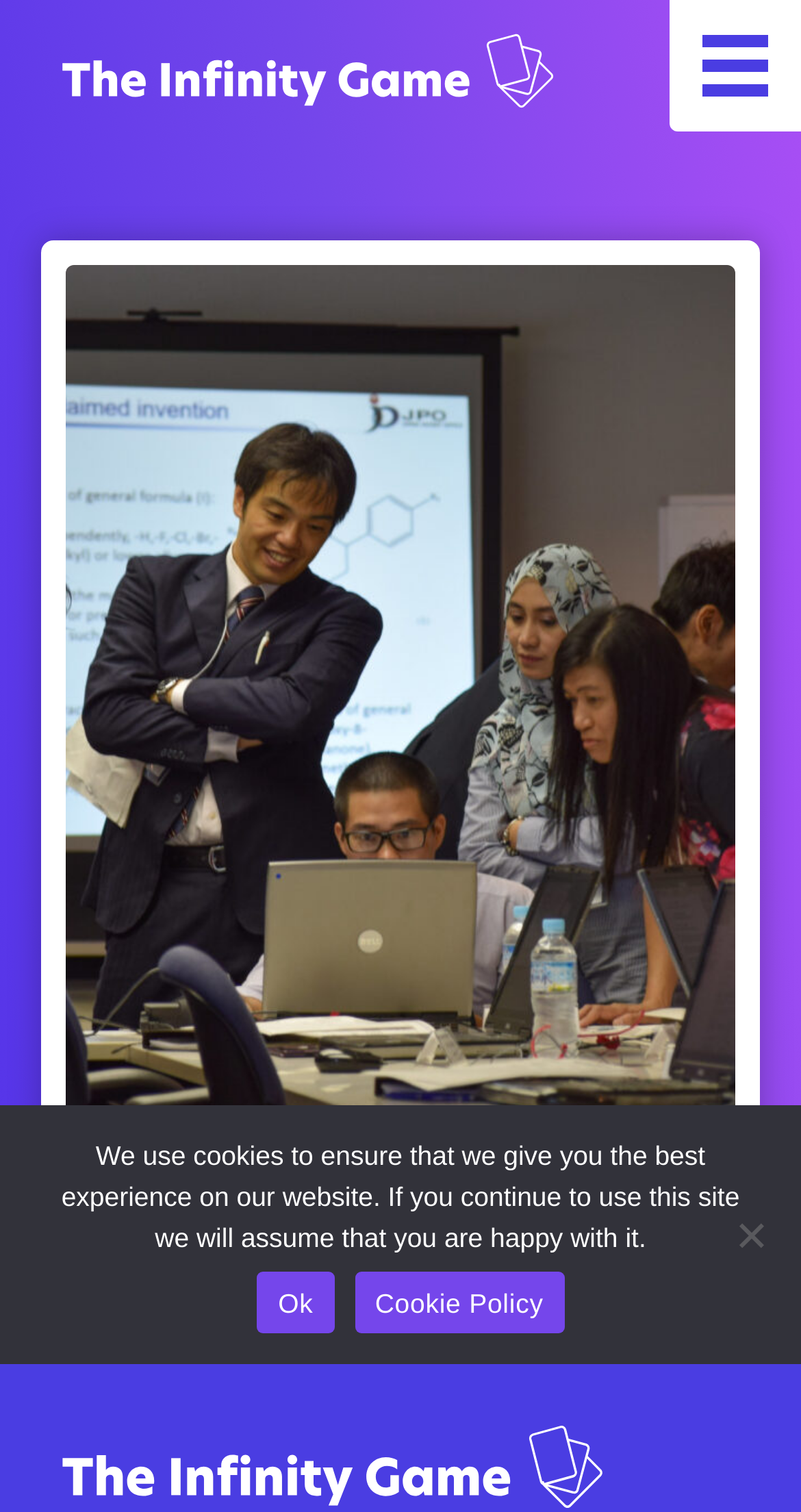What is the main topic of the webpage? Observe the screenshot and provide a one-word or short phrase answer.

Patent Attorney